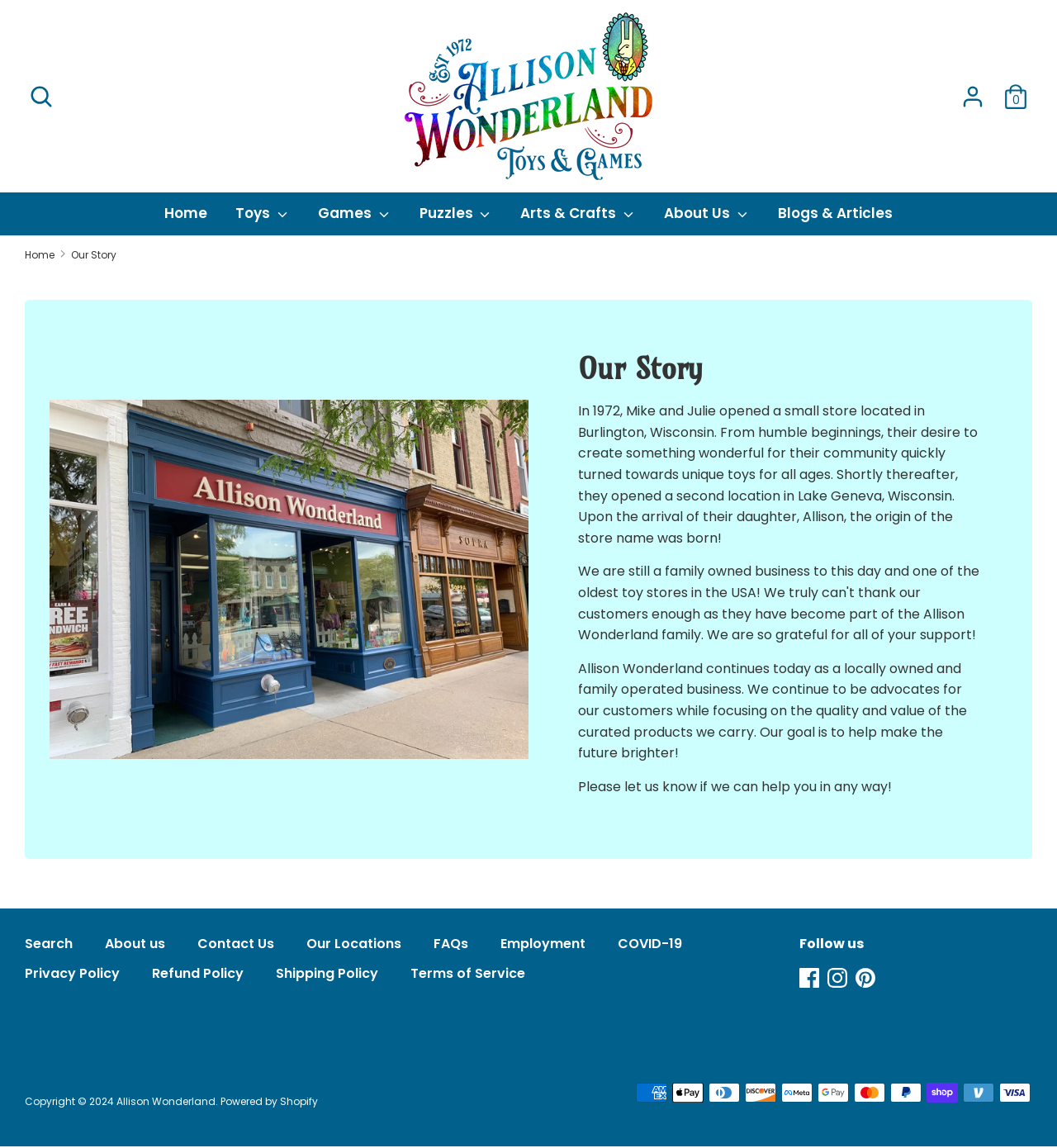Describe all significant elements and features of the webpage.

The webpage is about Allison Wonderland Toys & Games, a family-owned business that has been around for 50 years. At the top left corner, there is a search bar with a magnifying glass icon, accompanied by a "Search" link and a "Close" button. Next to the search bar, there is the company's logo, which features a watercolor background, the words "established" and "toys and games," and an illustration of a white rabbit in a looking glass.

Below the logo, there is a navigation menu with links to "Home," "Toys," "Games," "Puzzles," "Arts & Crafts," "About Us," "Blogs & Articles," and "More links." Some of these links have dropdown menus.

The main content of the page is divided into two sections. The top section has a heading that reads "Our Story" and features a brief history of the company, including how it was founded by Mike and Julie in 1972 and how it has grown over the years. The text also mentions the company's goal of providing high-quality products and excellent customer service.

The bottom section of the main content has a series of links to other pages, including "Search," "About us," "Contact Us," "Our Locations," "FAQs," "Employment," "COVID-19," "Privacy Policy," "Refund Policy," "Shipping Policy," and "Terms of Service."

At the very bottom of the page, there is a footer section that contains a copyright notice, a link to the company's website, and a statement indicating that the site is powered by Shopify. There are also images of various payment methods accepted by the company, including American Express, Apple Pay, and Visa.

On the right side of the footer, there are links to the company's social media profiles on Facebook, Instagram, and Pinterest, accompanied by a "Follow us" label.